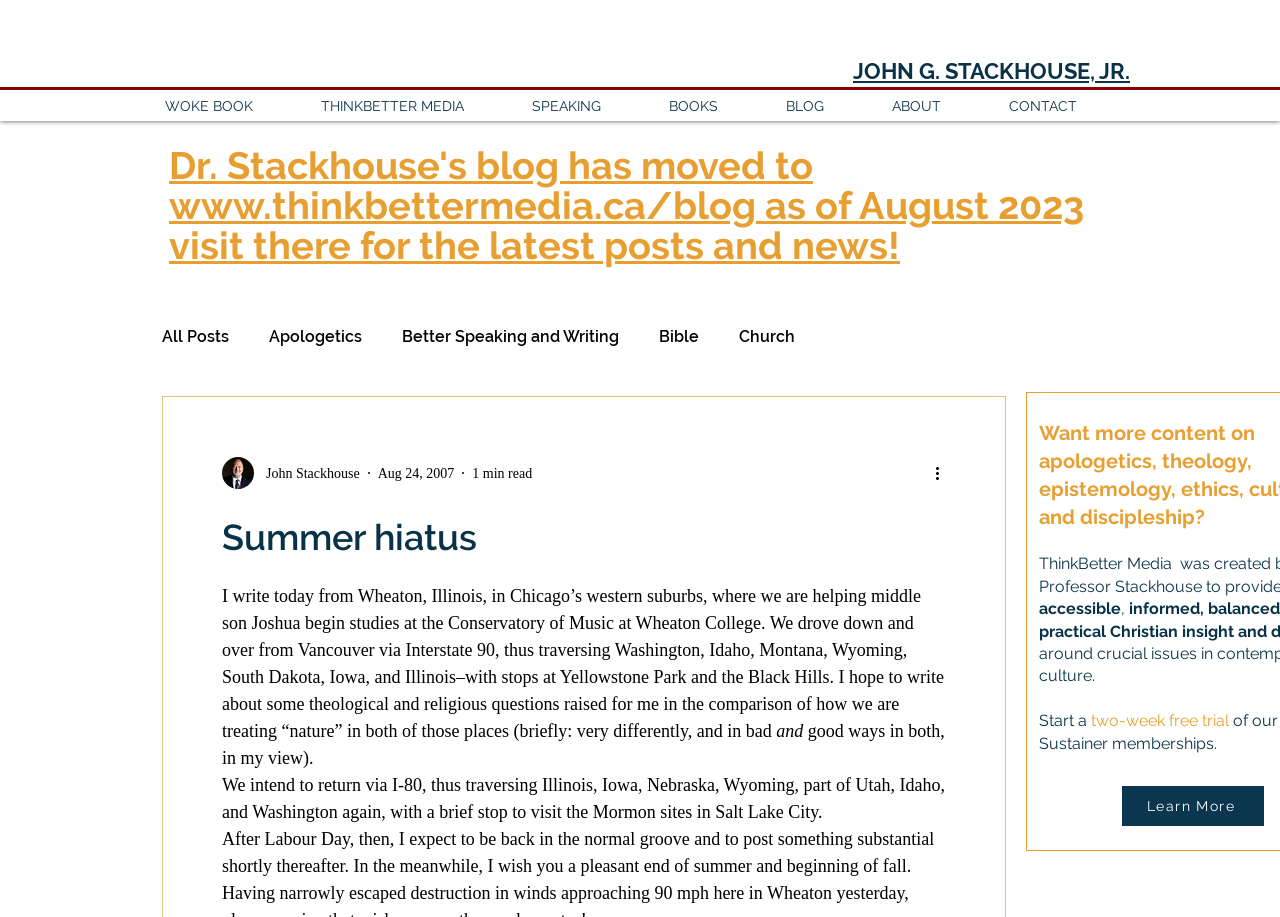What is the location of the author's son Joshua's studies?
Answer with a single word or short phrase according to what you see in the image.

Wheaton College